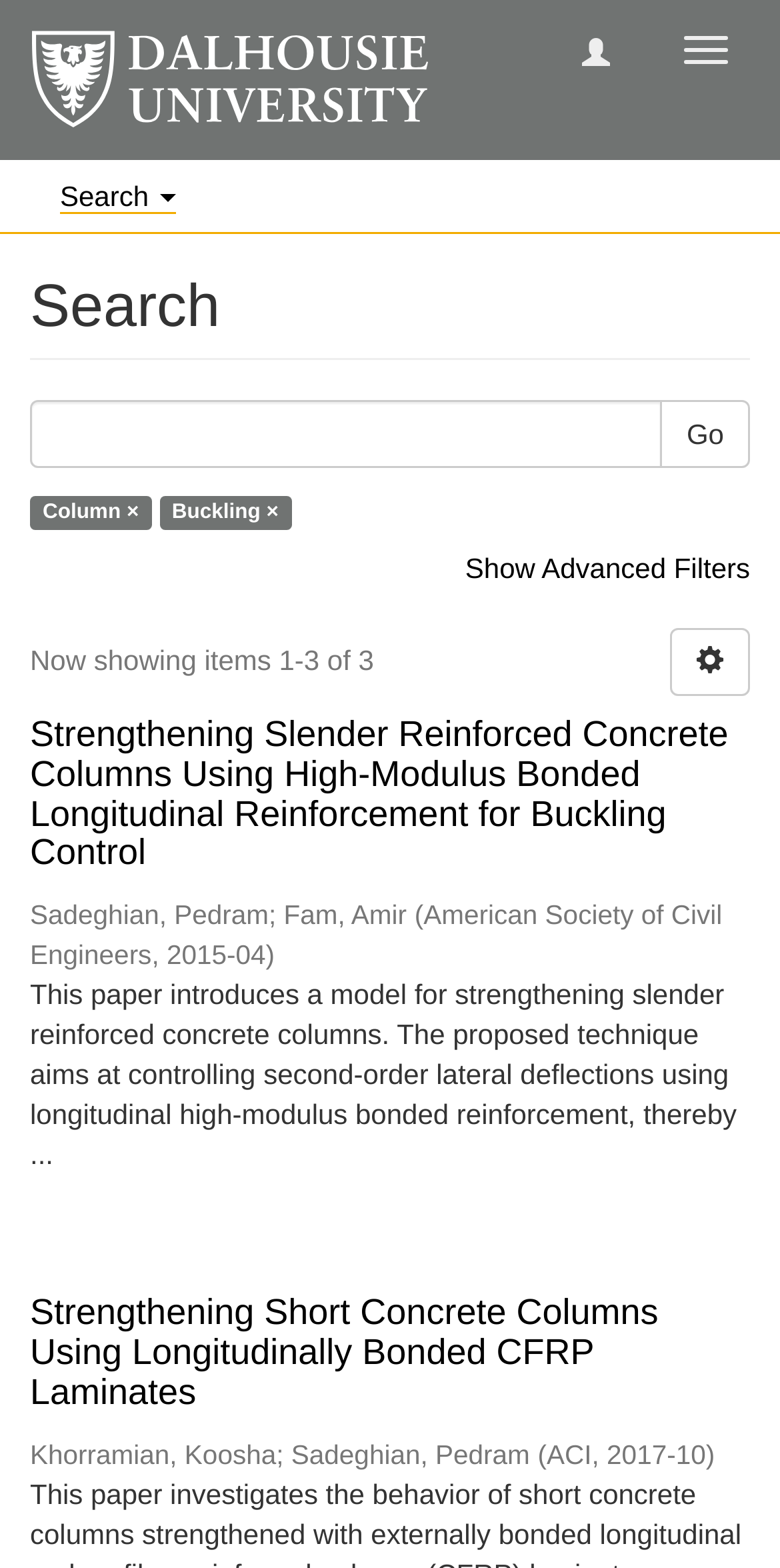Detail the various sections and features present on the webpage.

The webpage is a search results page with a focus on academic papers. At the top, there is a navigation toggle button and a logo image on the left, accompanied by a search button on the right. Below the logo, there is a heading that reads "Search". 

Underneath the heading, there is a search bar with a "Go" button on the right. To the left of the search bar, there are two labels: "Column ×" and "Buckling ×". 

Below the search bar, there is a link to "Show Advanced Filters". The search results are displayed in a list format, with each result containing a title, author information, and a brief summary. There are three search results on this page.

The first result has a title "Strengthening Slender Reinforced Concrete Columns Using High-Modulus Bonded Longitudinal Reinforcement for Buckling Control" and is authored by Sadeghian, Pedram, and Fam, Amir. The result includes a brief summary of the paper and a citation with publication information.

The second result has a title "Strengthening Short Concrete Columns Using Longitudinally Bonded CFRP Laminates" and is authored by Khorramian, Koosha, and Sadeghian, Pedram. This result also includes a brief summary and a citation with publication information.

At the bottom of the page, there is a notification that reads "Now showing items 1-3 of 3", indicating that there are only three search results in total.